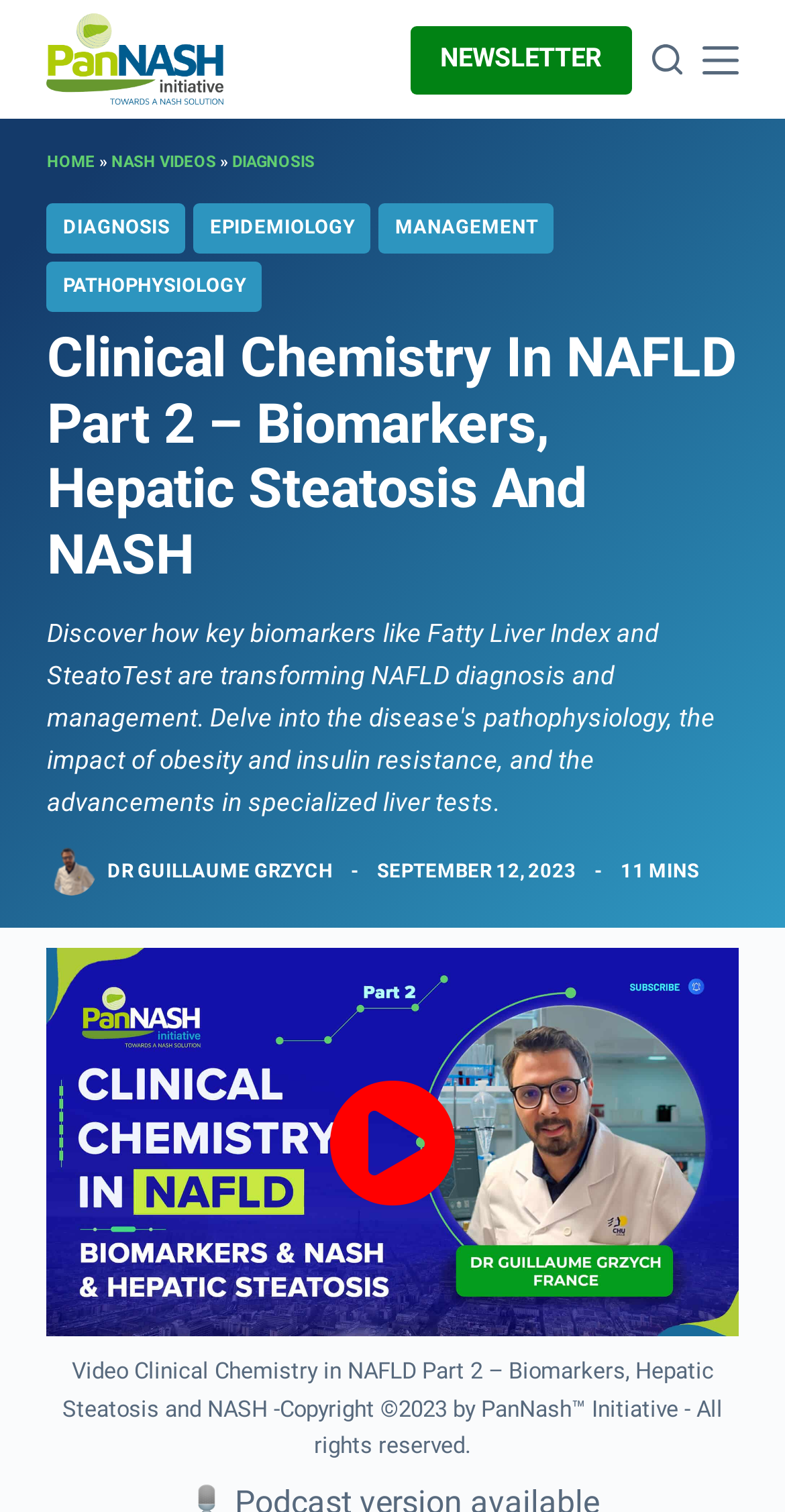Analyze the image and give a detailed response to the question:
What is the name of the website?

I determined the answer by looking at the top-left corner of the webpage, where the logo 'PanNASH' is located, indicating that it is the name of the website.